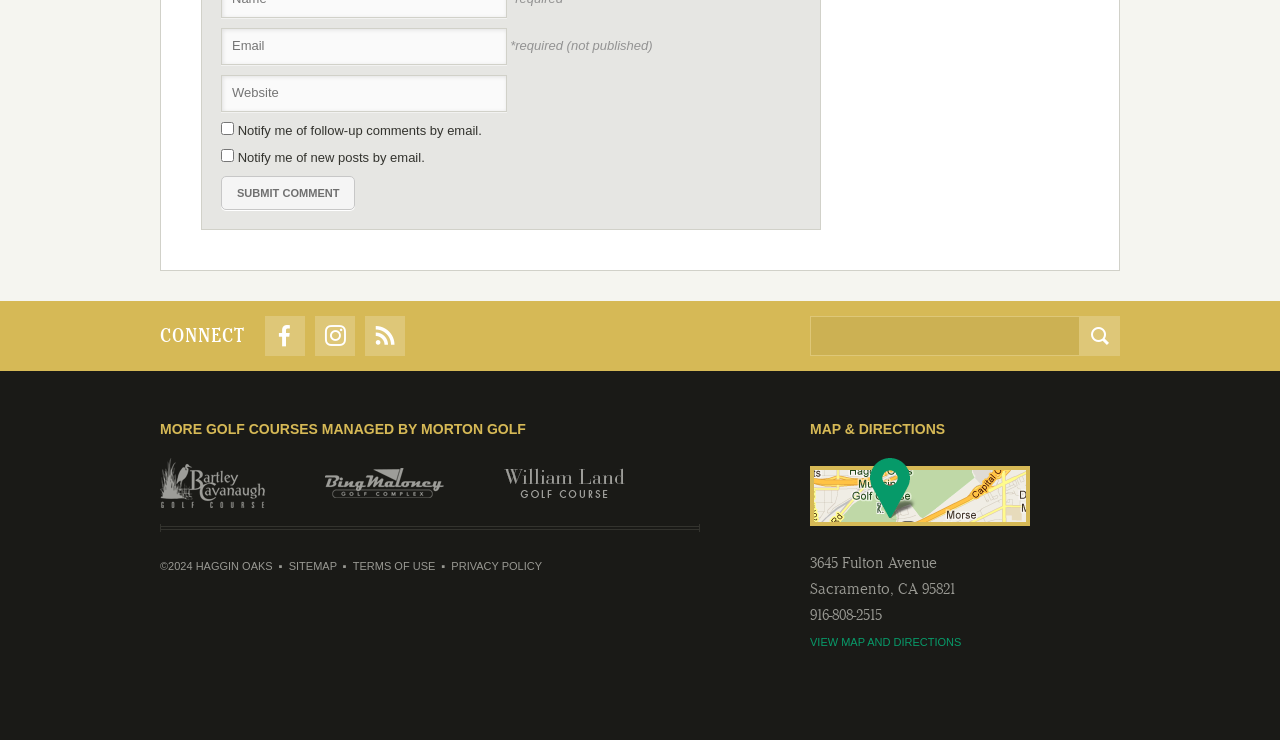What is the name of the company managing the golf course?
Give a thorough and detailed response to the question.

The name of the company managing the golf course is mentioned in the 'MORE GOLF COURSES MANAGED BY' section, which lists other golf courses managed by the same company. The company name is 'Morton Golf'.